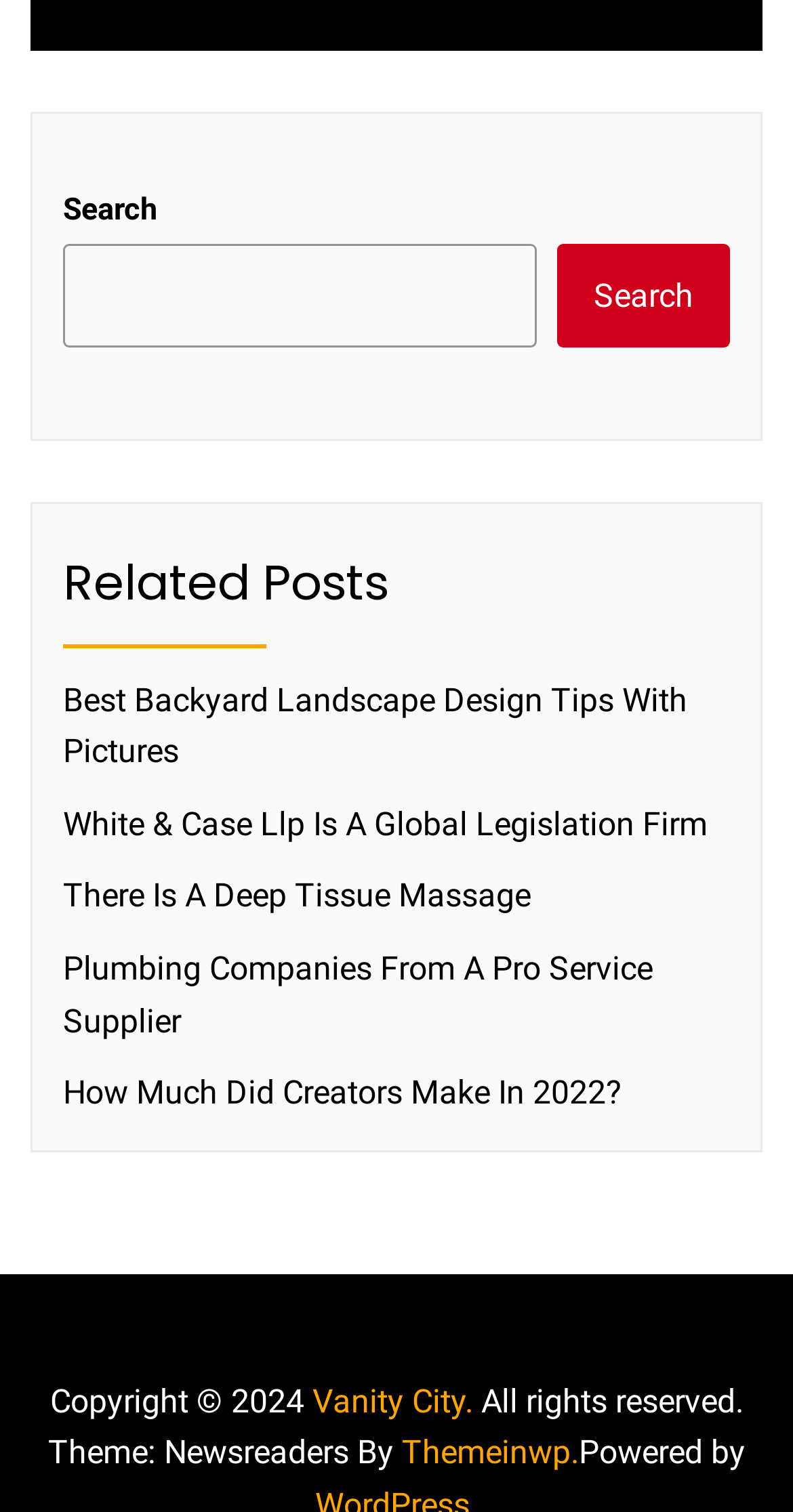Please specify the bounding box coordinates of the region to click in order to perform the following instruction: "click on related post".

[0.079, 0.45, 0.867, 0.51]